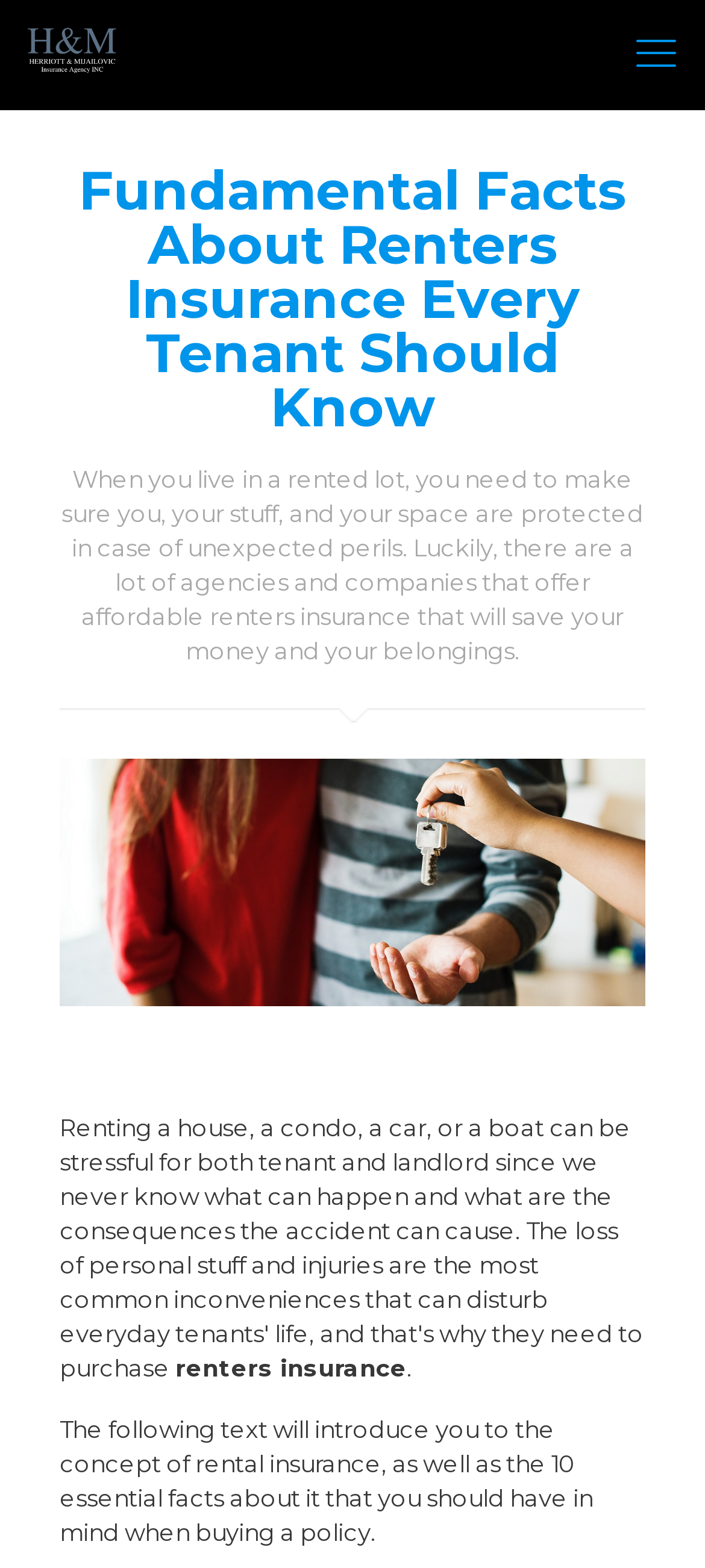Describe all visible elements and their arrangement on the webpage.

The webpage is about renters insurance, specifically highlighting the importance of having a policy to protect one's belongings from unexpected perils. At the top left corner, there is a logo of H&M Insurance Agency, which is an image linked to the agency's website. 

On the top right corner, there is a link to a mobile menu. Below the logo, there is a heading that reads "Fundamental Facts About Renters Insurance Every Tenant Should Know", which is centered at the top of the page. 

Underneath the heading, there is a paragraph of text that explains the need for renters insurance, describing how it can protect one's belongings and space in case of unexpected events. To the right of this text, there is an image related to the best renters insurance options. 

Further down the page, there is a single period (.) followed by a paragraph of text that introduces the concept of rental insurance and its essential facts to consider when buying a policy. This text is positioned near the bottom of the page.